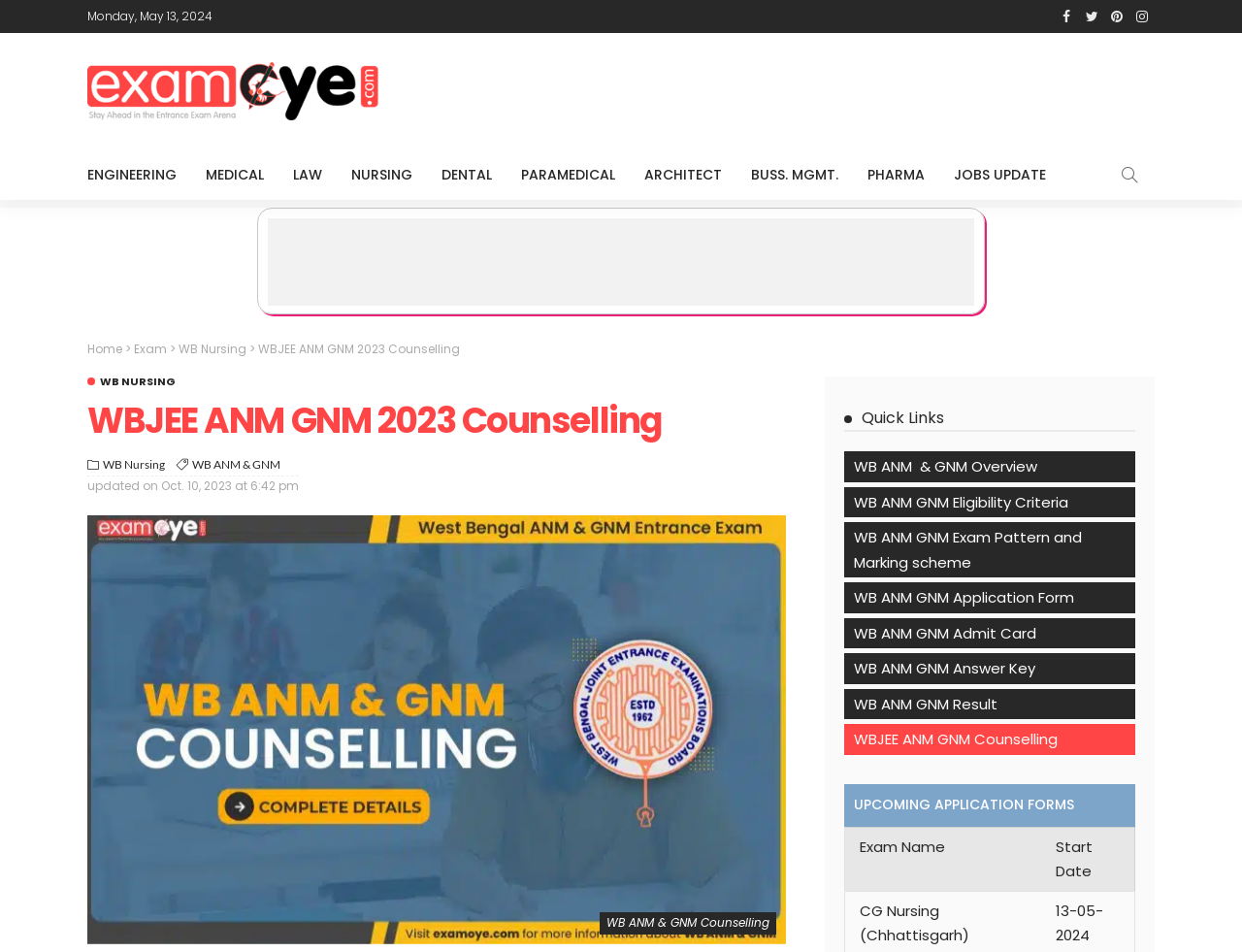Identify the coordinates of the bounding box for the element described below: "WB ANM GNM Answer Key". Return the coordinates as four float numbers between 0 and 1: [left, top, right, bottom].

[0.688, 0.691, 0.834, 0.713]